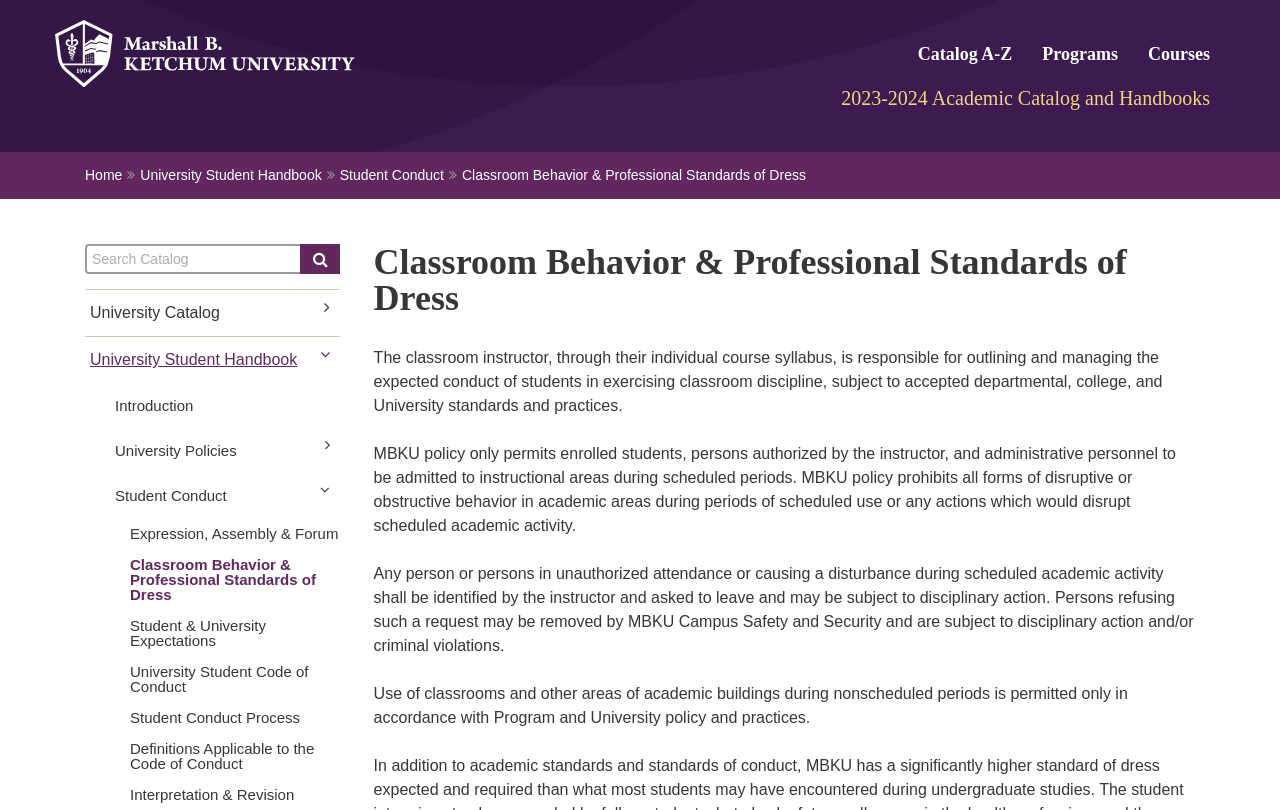Specify the bounding box coordinates (top-left x, top-left y, bottom-right x, bottom-right y) of the UI element in the screenshot that matches this description: alt="Marshall B. Ketchum University logo"

[0.043, 0.025, 0.277, 0.109]